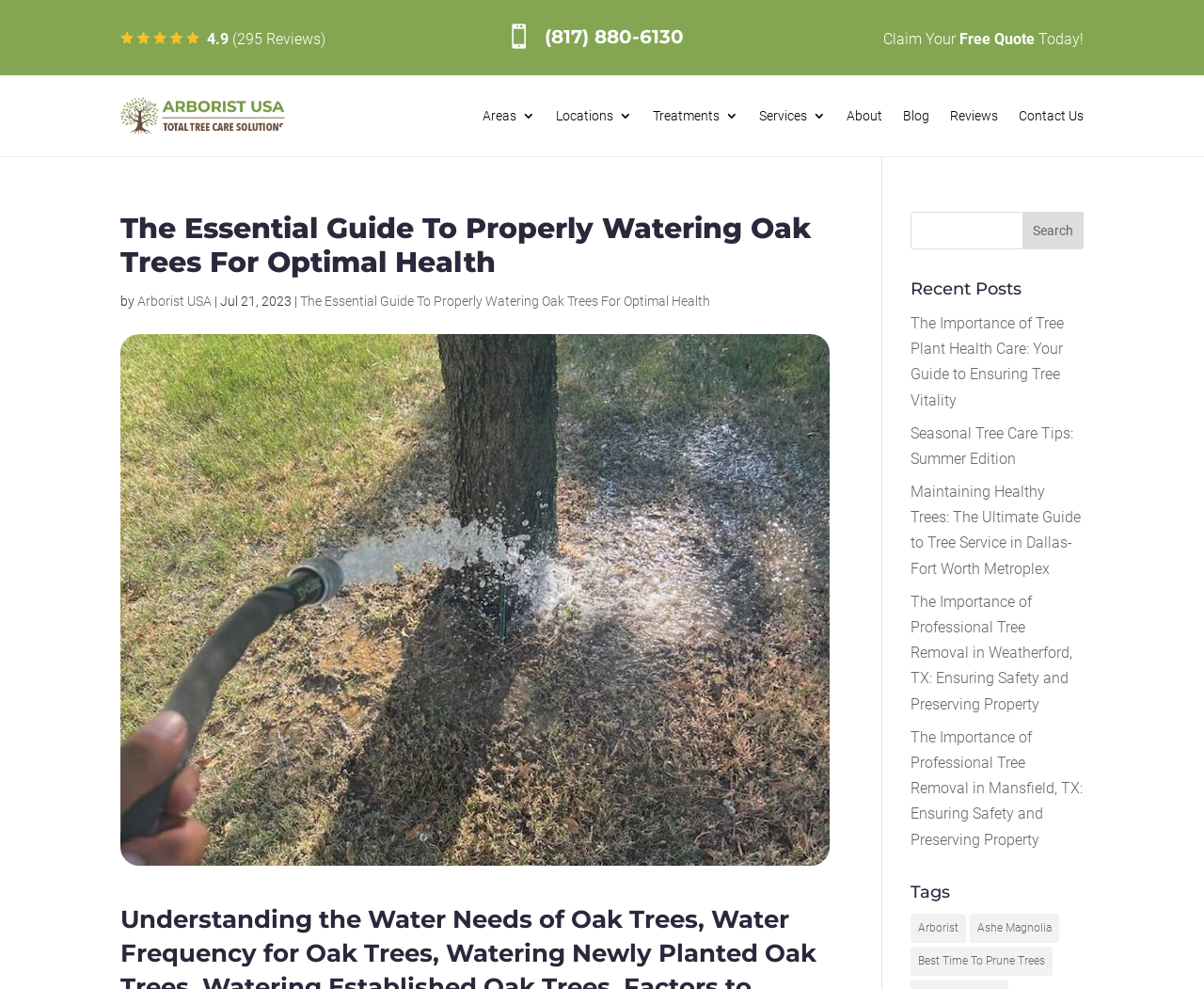From the given element description: "Best Time To Prune Trees", find the bounding box for the UI element. Provide the coordinates as four float numbers between 0 and 1, in the order [left, top, right, bottom].

[0.756, 0.957, 0.874, 0.987]